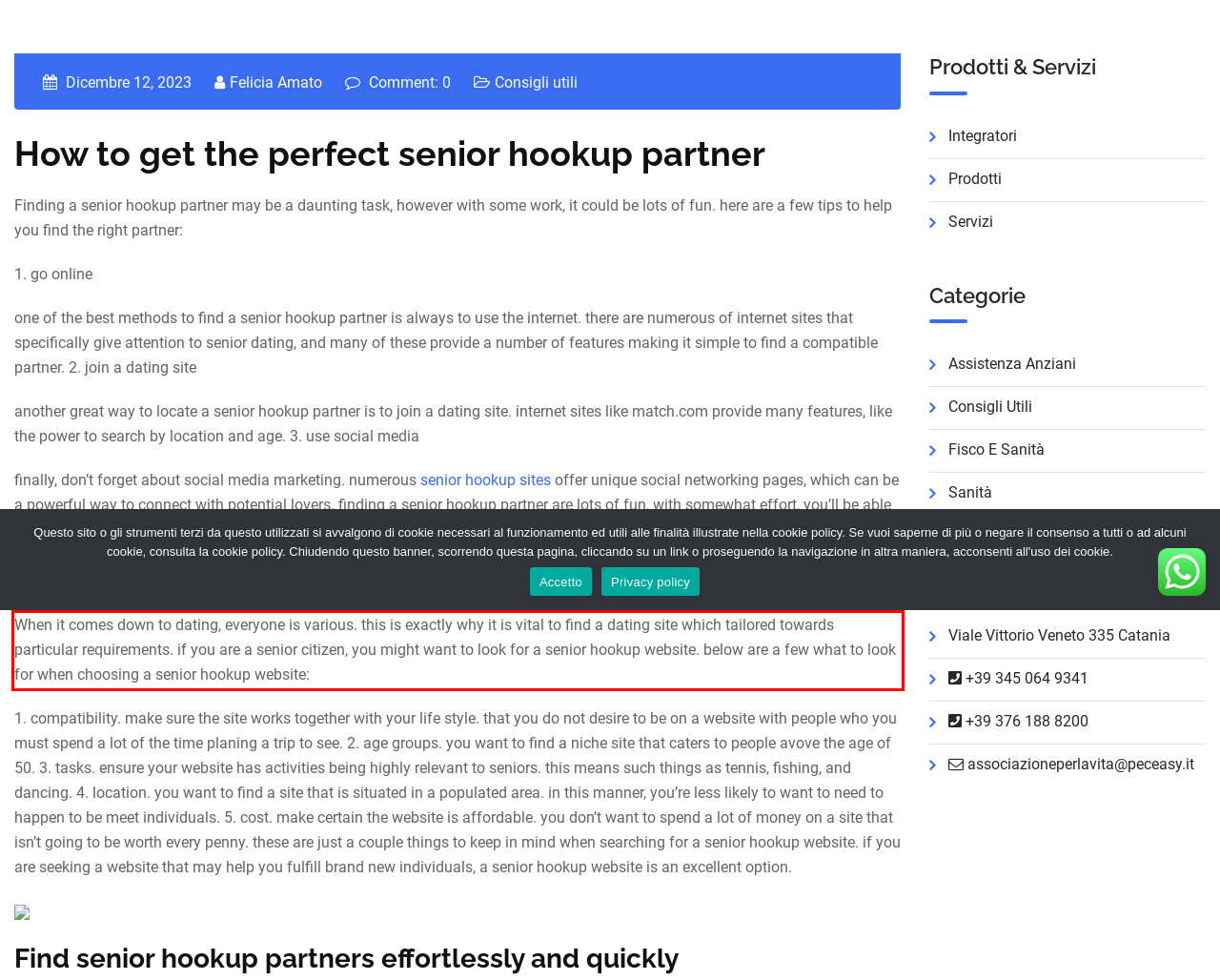Please examine the webpage screenshot containing a red bounding box and use OCR to recognize and output the text inside the red bounding box.

When it comes down to dating, everyone is various. this is exactly why it is vital to find a dating site which tailored towards particular requirements. if you are a senior citizen, you might want to look for a senior hookup website. below are a few what to look for when choosing a senior hookup website: